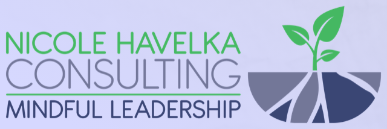Generate a detailed caption that encompasses all aspects of the image.

The image features the logo for Nicole Havelka Consulting, which emphasizes the theme of mindful leadership. The design incorporates a stylized green plant emerging from a stylized gray bowl, symbolizing growth and nurturing within a supportive foundation. The textual elements include the name "NICOLE HAVEKLA" prominently displayed above the word "CONSULTING," with "MINDFUL LEADERSHIP" beneath in a smaller font. This imagery and wording collectively convey a message of intentionality and support in leadership practices, encouraging individuals and organizations to cultivate awareness and conscientious engagement in their leadership approaches.